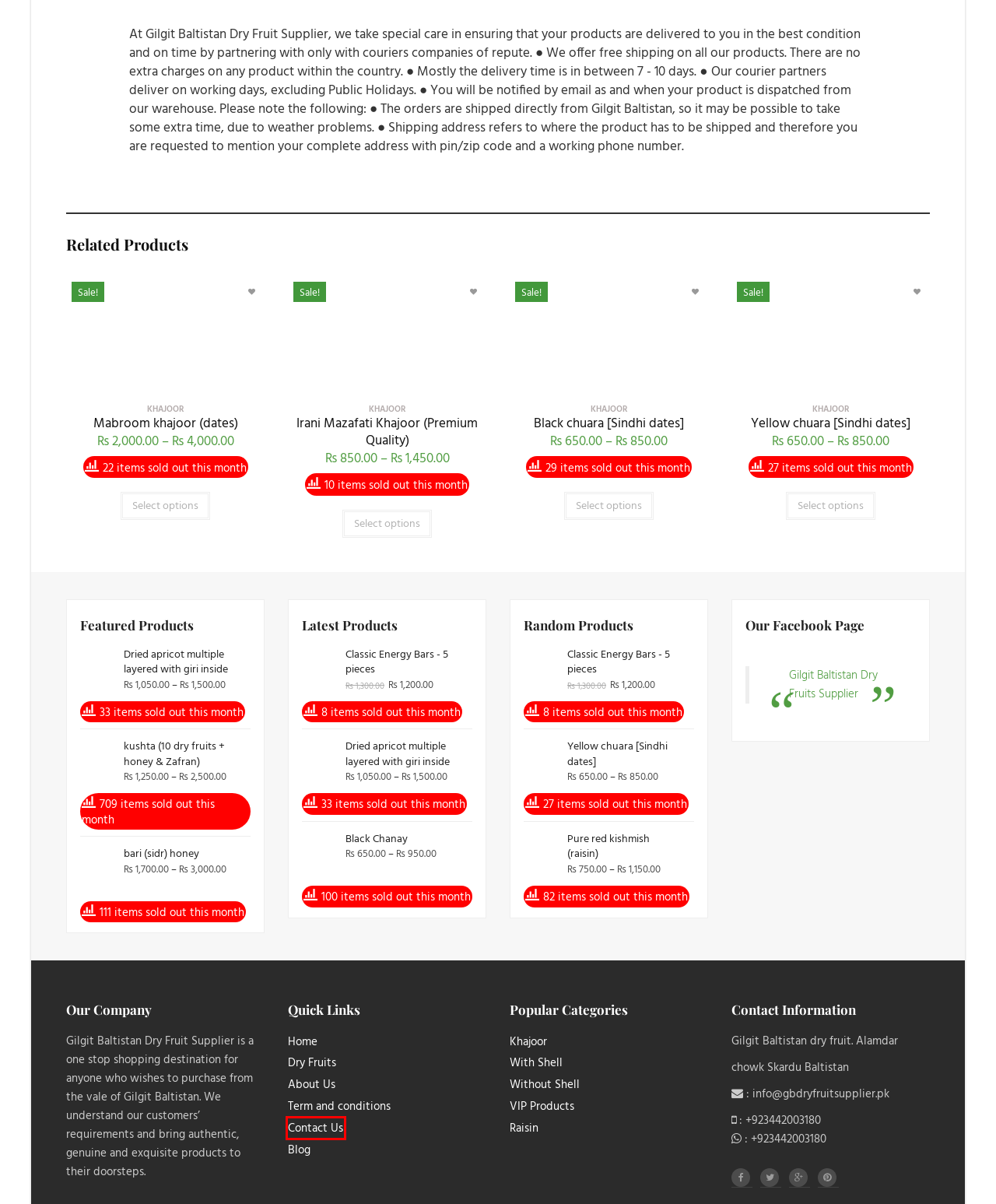Consider the screenshot of a webpage with a red bounding box around an element. Select the webpage description that best corresponds to the new page after clicking the element inside the red bounding box. Here are the candidates:
A. Gilgit Baltistan Dry Fruits - Best Dry Fruits In Pakistan
B. Cart
C. khajoor
D. bari (sidr) honey
E. Irani Mazafati Khajoor (Premium Quality)
F. Contact Us
G. Yellow chuara [Sindhi dates]
H. kushta (10 dry fruits + honey & Zafran)

F